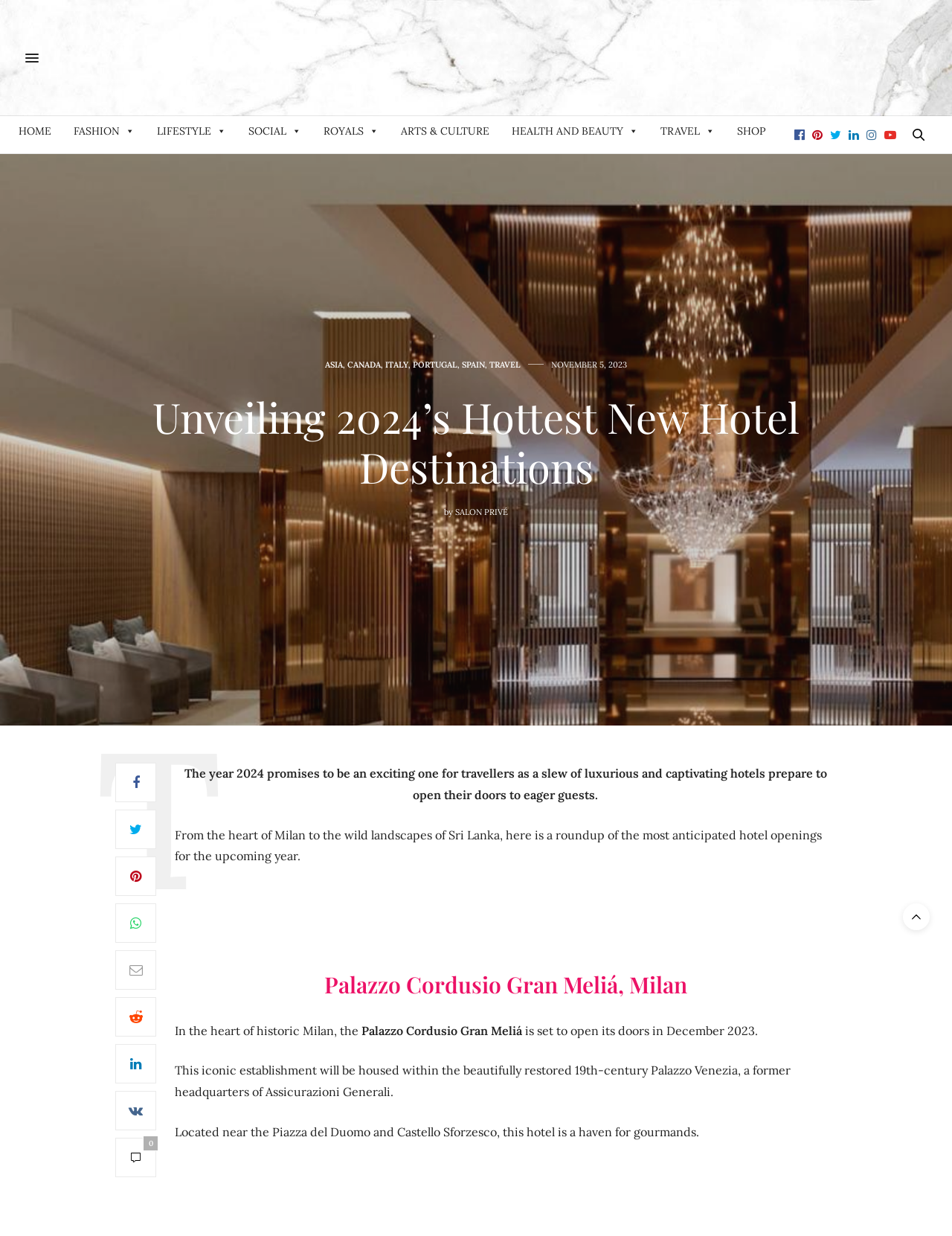How many social media links are available?
Based on the image content, provide your answer in one word or a short phrase.

6